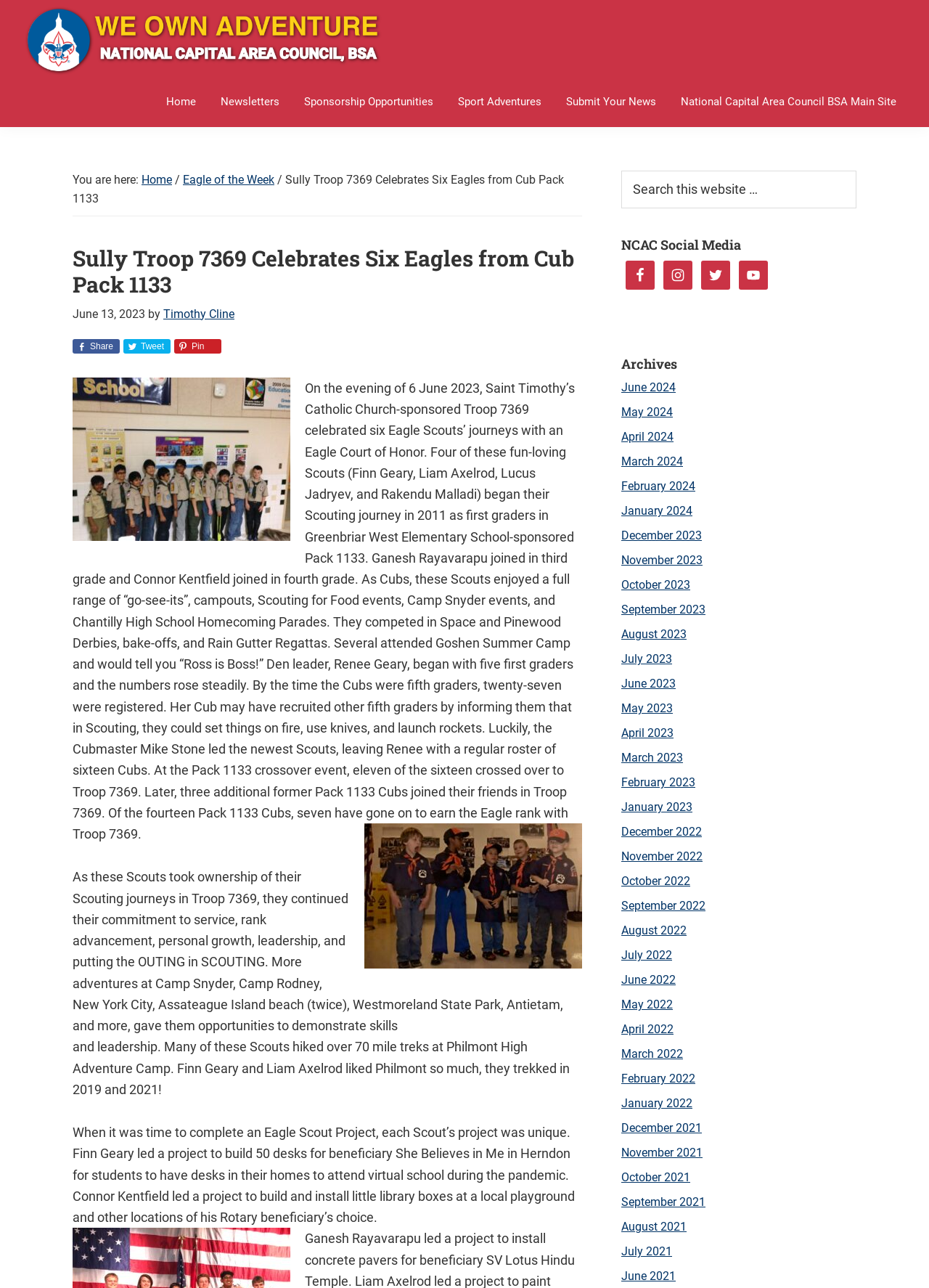Provide your answer in a single word or phrase: 
What is the name of the website?

We Own Adventure